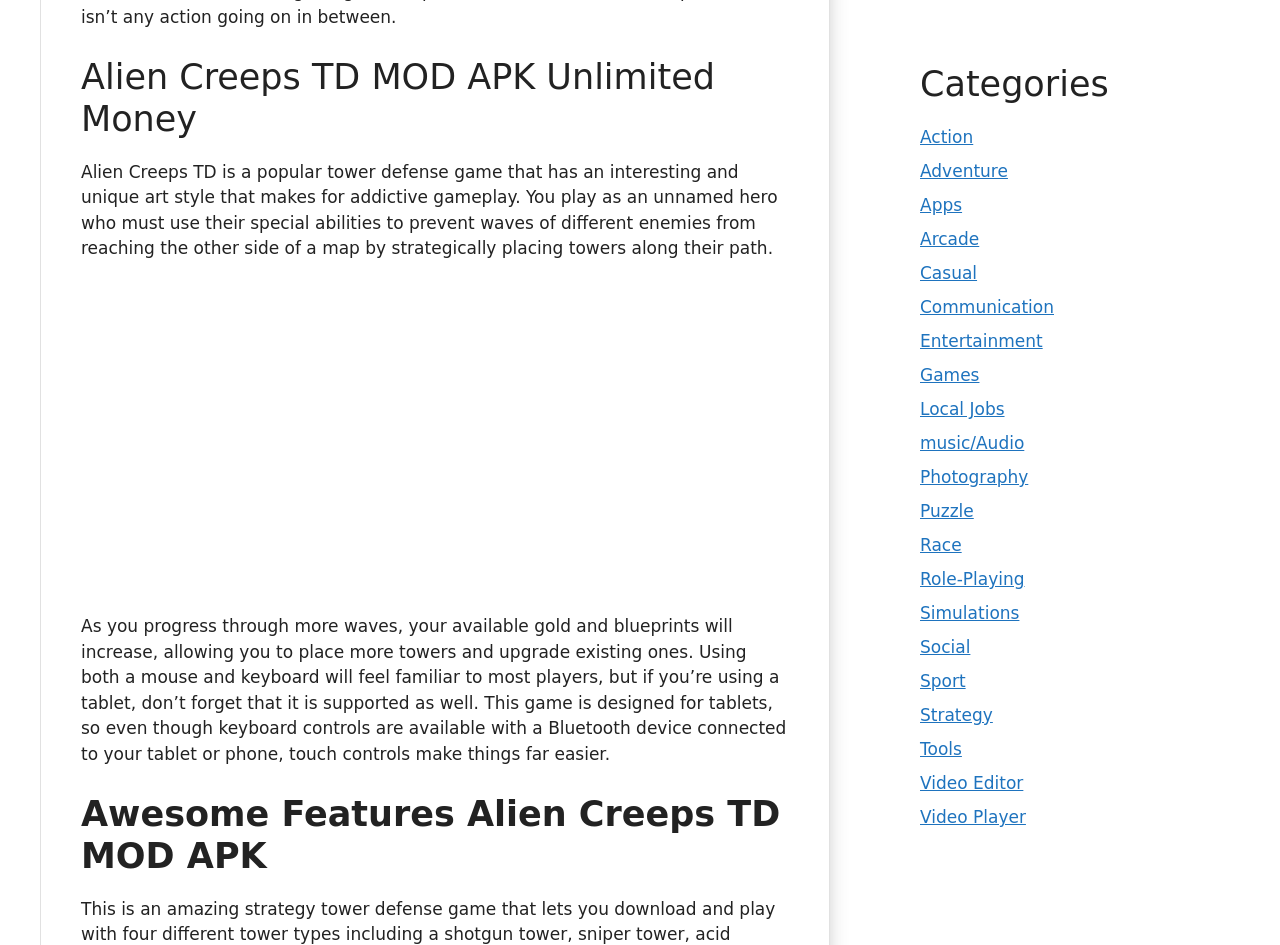Please determine the bounding box coordinates of the element's region to click for the following instruction: "Explore the 'Strategy' category".

[0.719, 0.746, 0.776, 0.767]